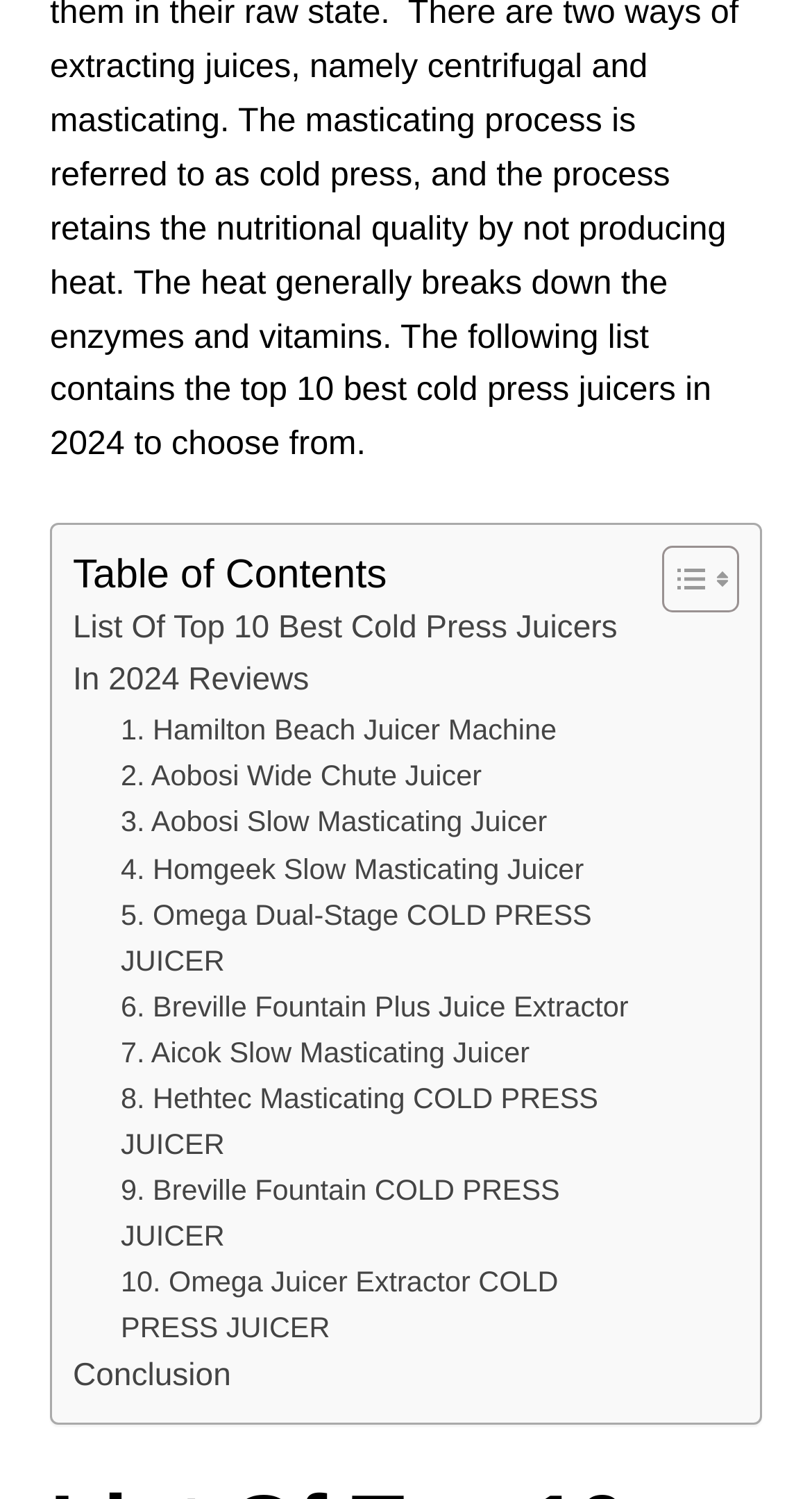Bounding box coordinates are given in the format (top-left x, top-left y, bottom-right x, bottom-right y). All values should be floating point numbers between 0 and 1. Provide the bounding box coordinate for the UI element described as: Conclusion

[0.09, 0.901, 0.284, 0.935]